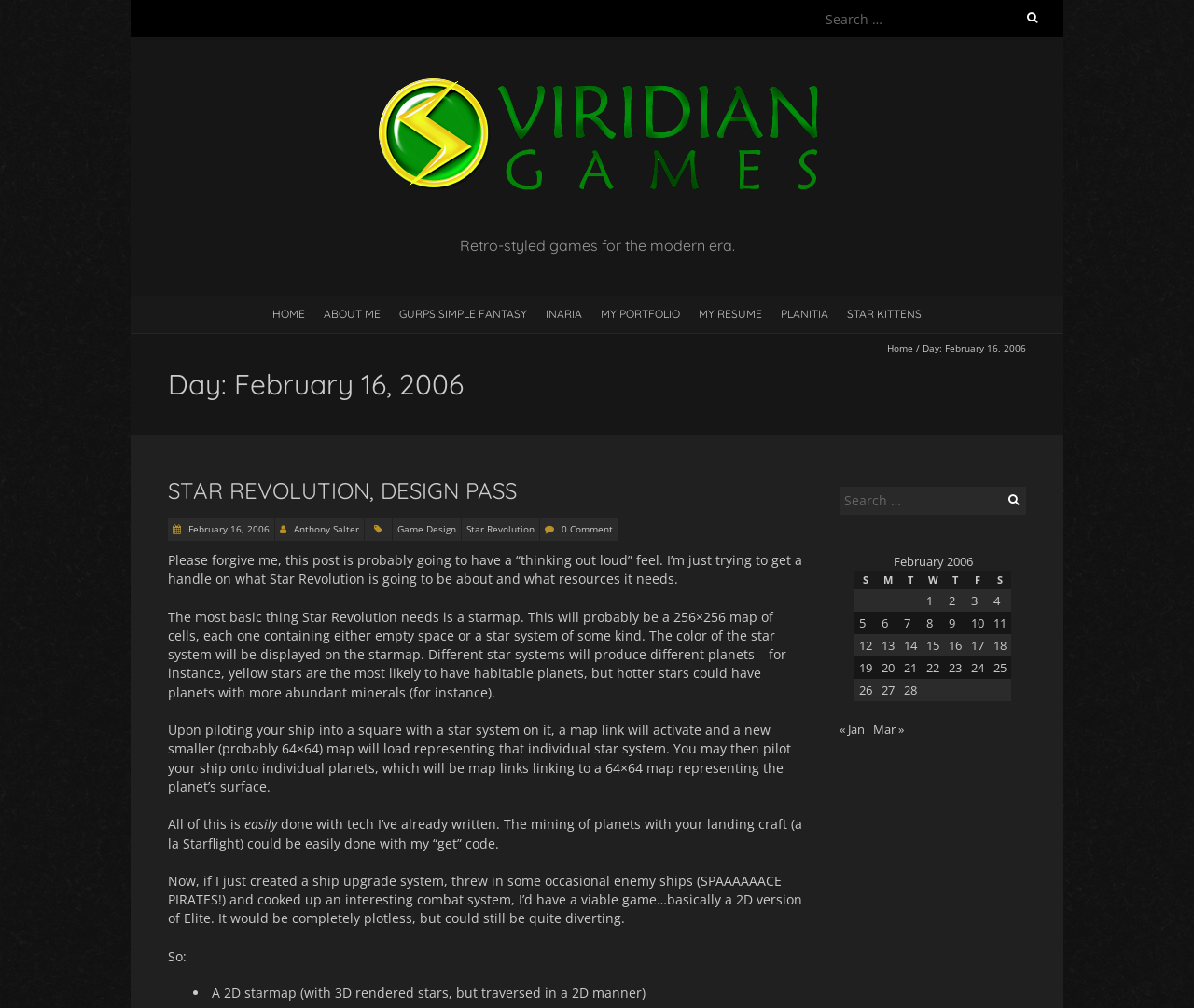What is the date of the blog post?
Please provide a single word or phrase as the answer based on the screenshot.

February 16, 2006